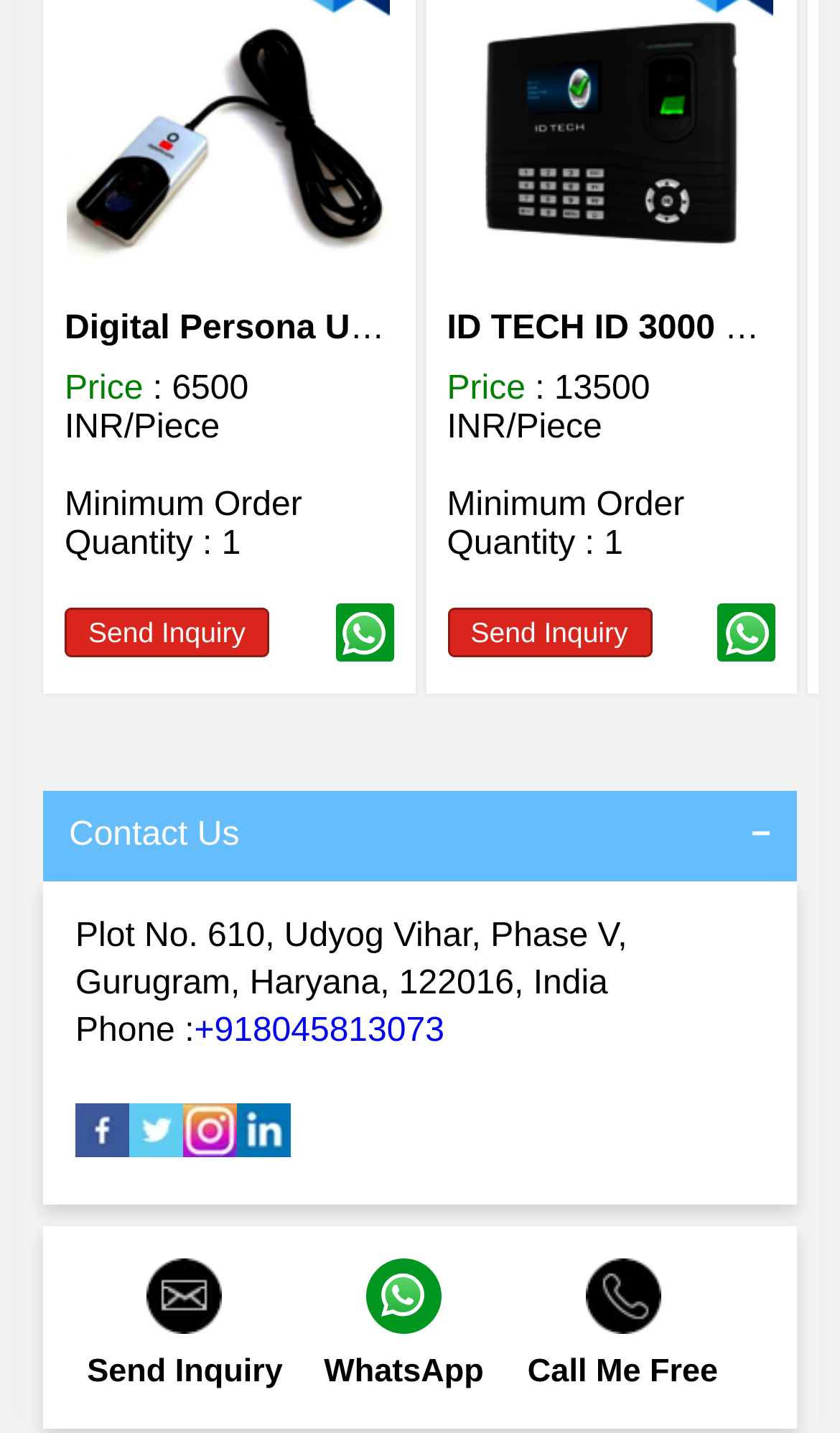What is the phone number listed?
Give a comprehensive and detailed explanation for the question.

The phone number is listed as '+918045813073' in the 'Contact Us' section, which is located below the 'Plot No. 610, Udyog Vihar, Phase V, Gurugram, Haryana, 122016, India' address.